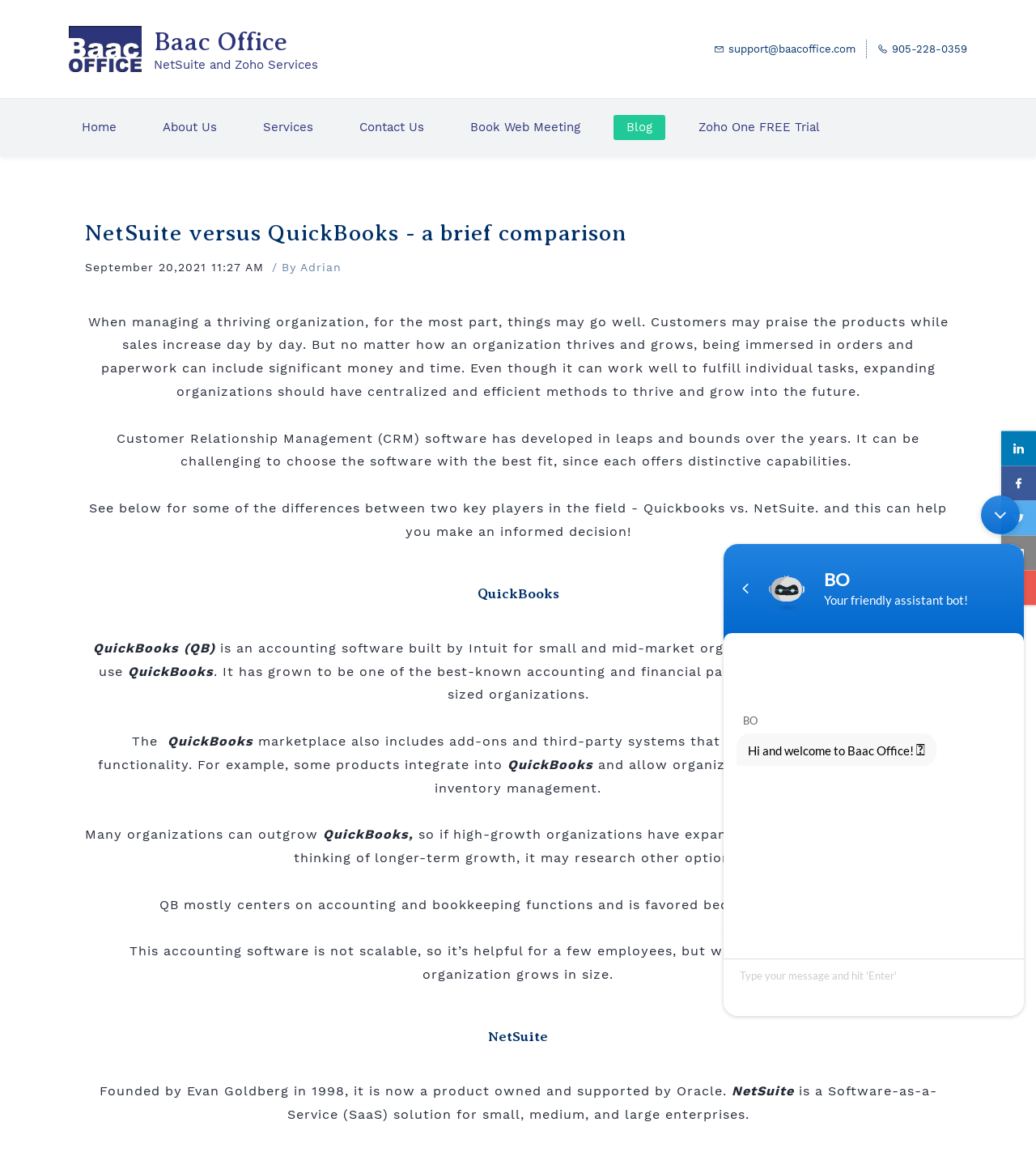Who is the author of the article?
Look at the image and answer with only one word or phrase.

Adrian